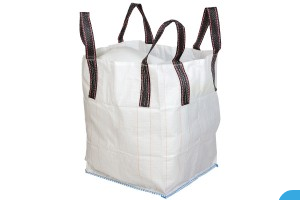What is the purpose of the four handles on the FIBC bag?
Please give a well-detailed answer to the question.

The caption states that the FIBC bag features four sturdy handles that facilitate easy lifting and maneuvering, suggesting that the primary purpose of these handles is to make it easier to lift and move the bag around.